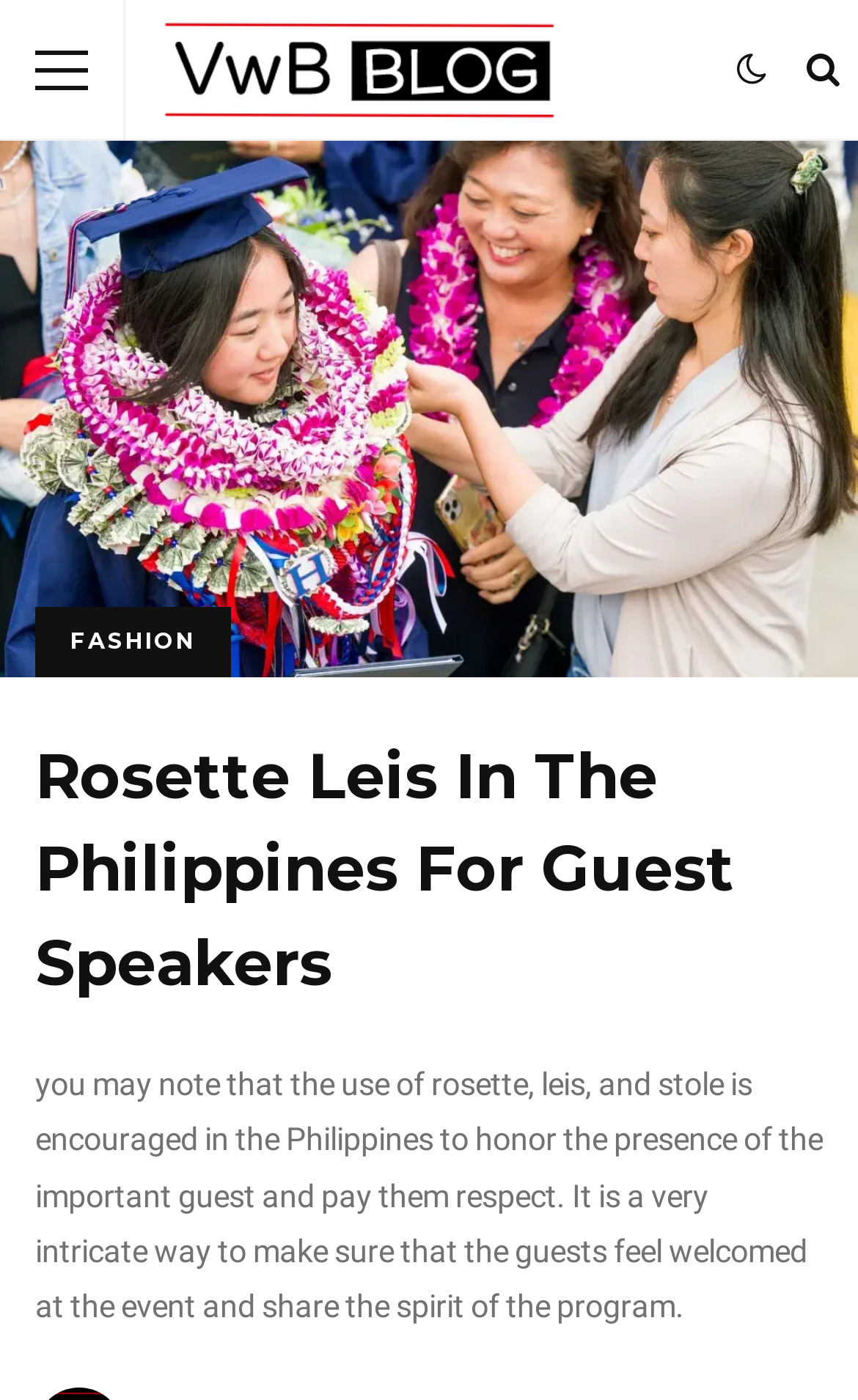What type of content is below the image?
Provide an in-depth and detailed answer to the question.

Below the image with the title 'Rosette Leis In The Philippines For Guest Speakers', there is a block of static text that provides information about the use of rosette leis in the Philippines.